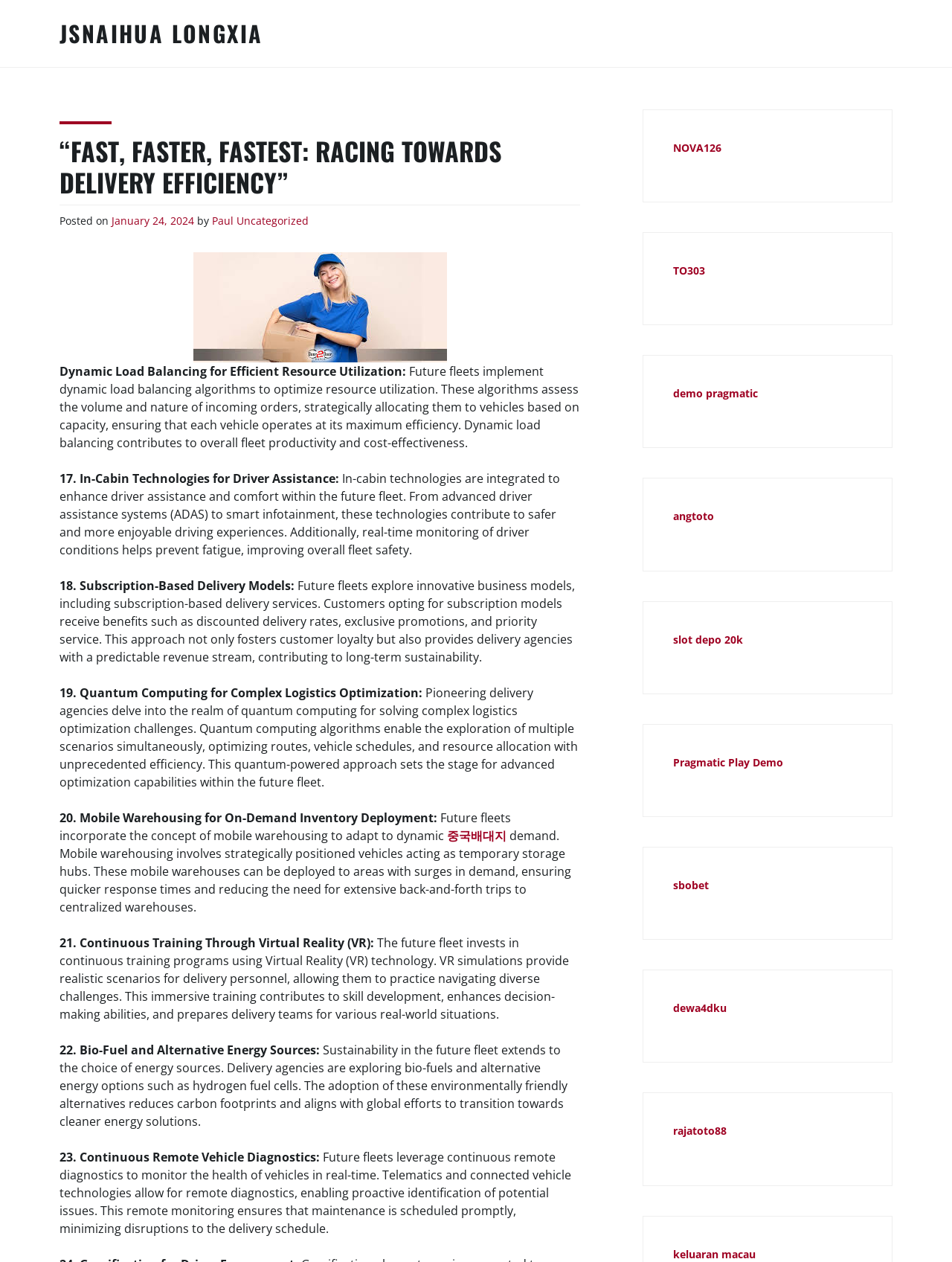Given the description: "demo pragmatic", determine the bounding box coordinates of the UI element. The coordinates should be formatted as four float numbers between 0 and 1, [left, top, right, bottom].

[0.707, 0.306, 0.796, 0.318]